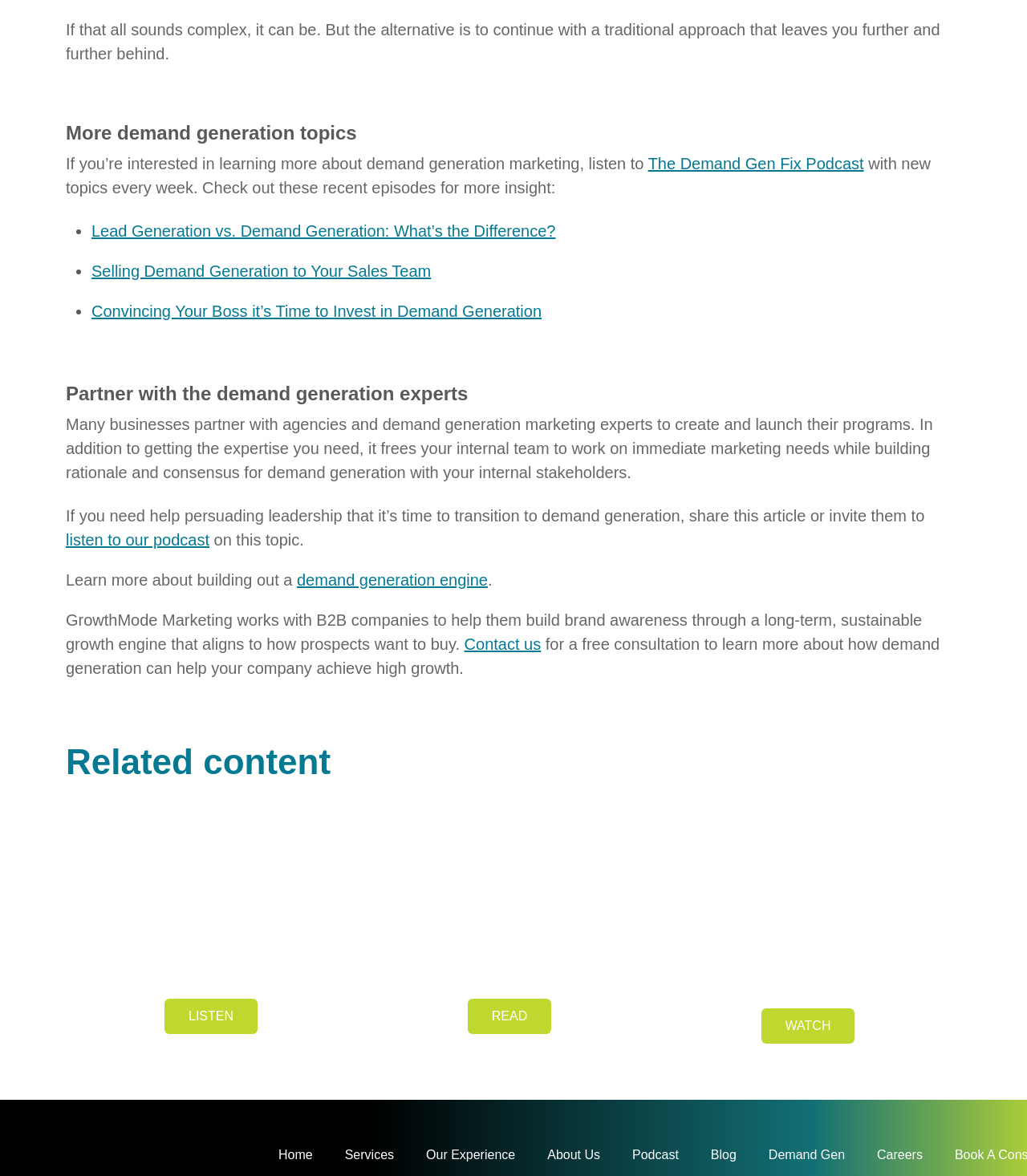Locate the coordinates of the bounding box for the clickable region that fulfills this instruction: "Visit the client website".

None